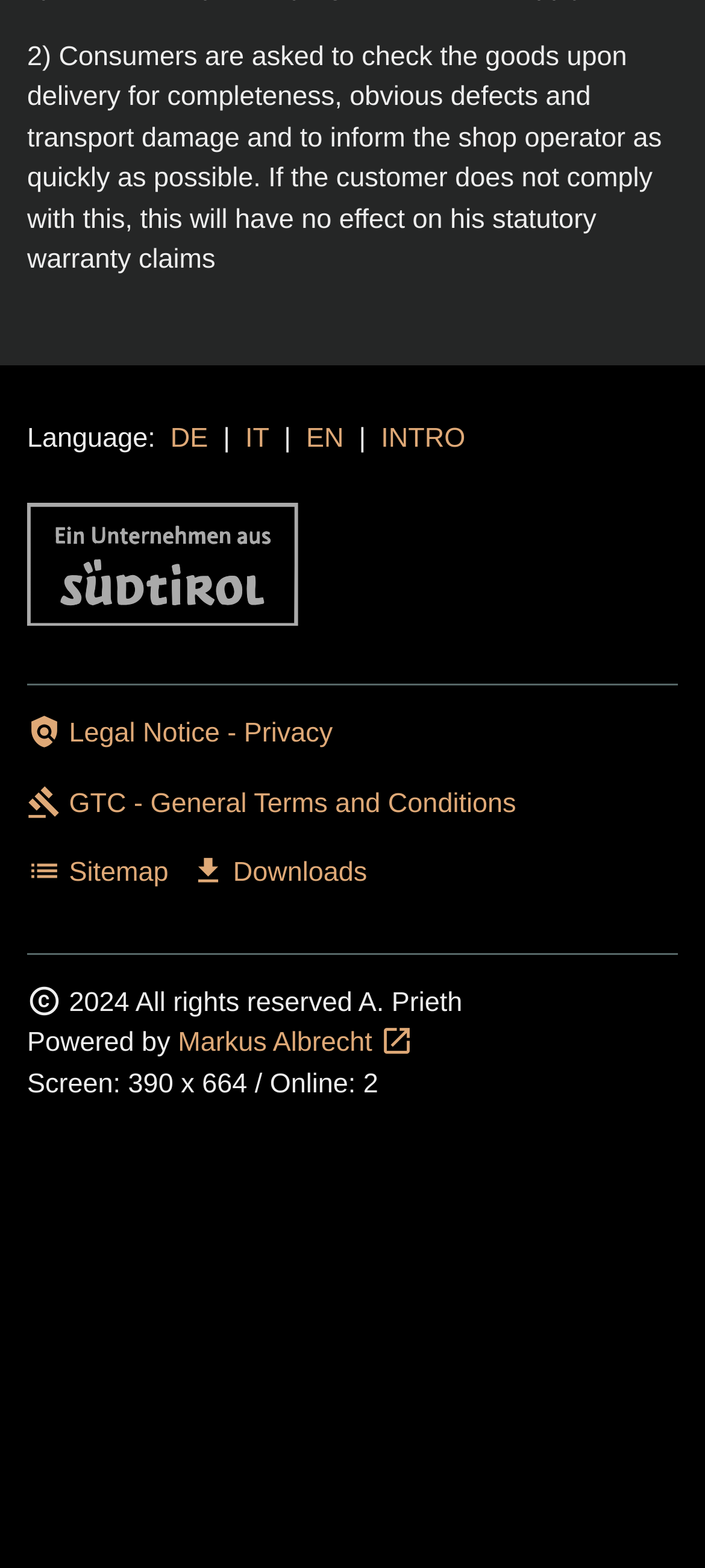Can you specify the bounding box coordinates of the area that needs to be clicked to fulfill the following instruction: "Visit Markus Albrecht's website"?

[0.252, 0.655, 0.587, 0.675]